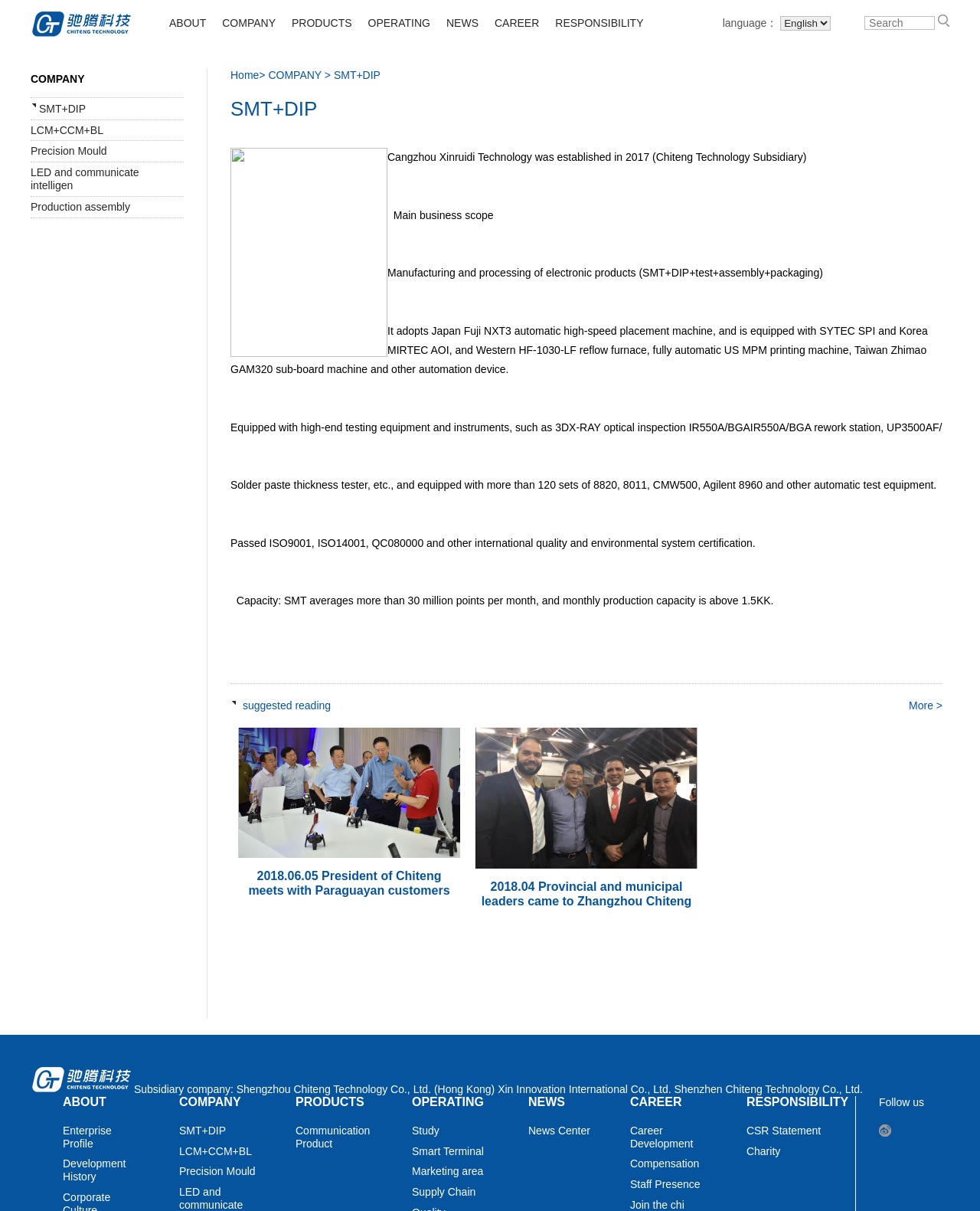Answer the following in one word or a short phrase: 
What is the company name?

SMT+DIP-XINCHUANGXIN INTERNATIONAL CO. LTD